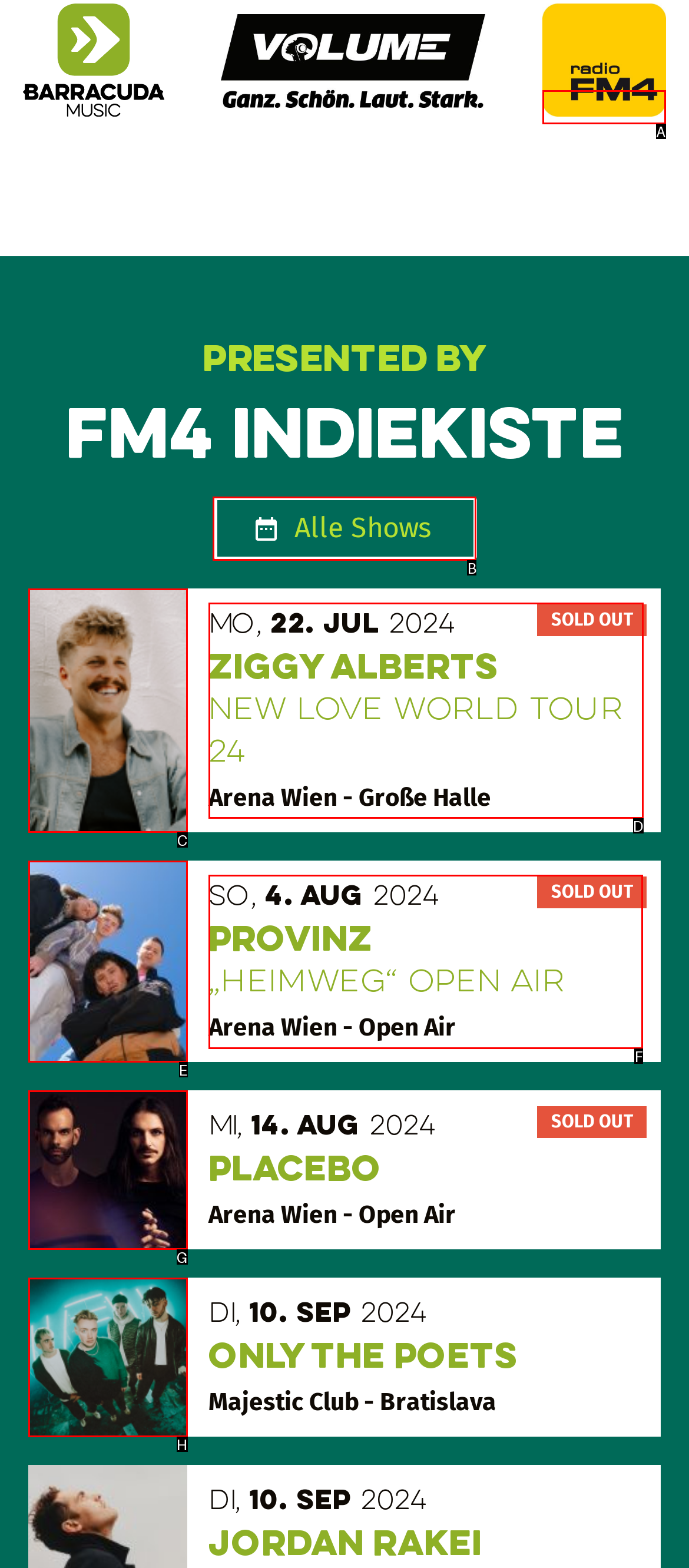Choose the letter that corresponds to the correct button to accomplish the task: Explore Provinz „Heimweg“ Open Air
Reply with the letter of the correct selection only.

F